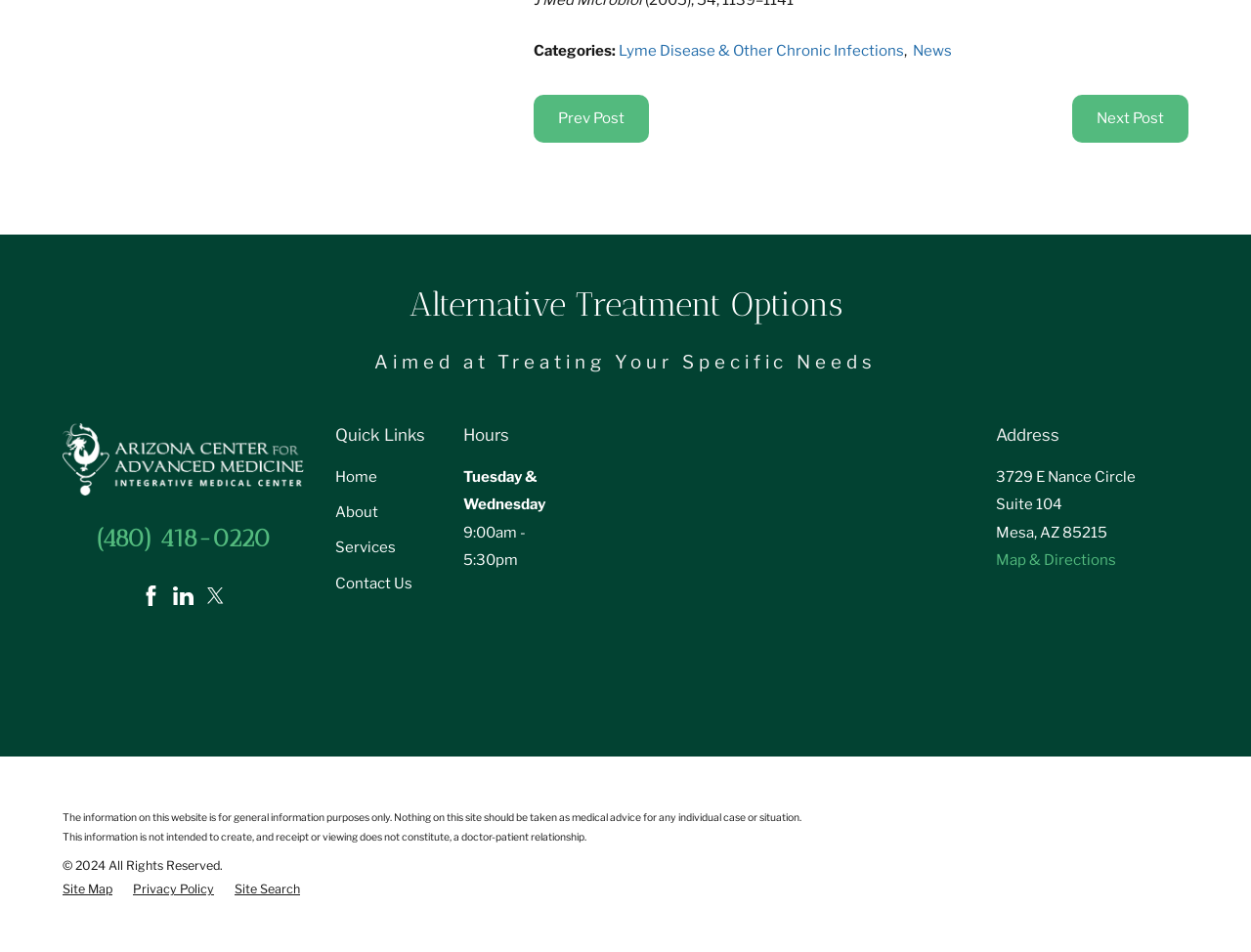Could you determine the bounding box coordinates of the clickable element to complete the instruction: "Click on the 'Map & Directions' link"? Provide the coordinates as four float numbers between 0 and 1, i.e., [left, top, right, bottom].

[0.796, 0.579, 0.892, 0.598]